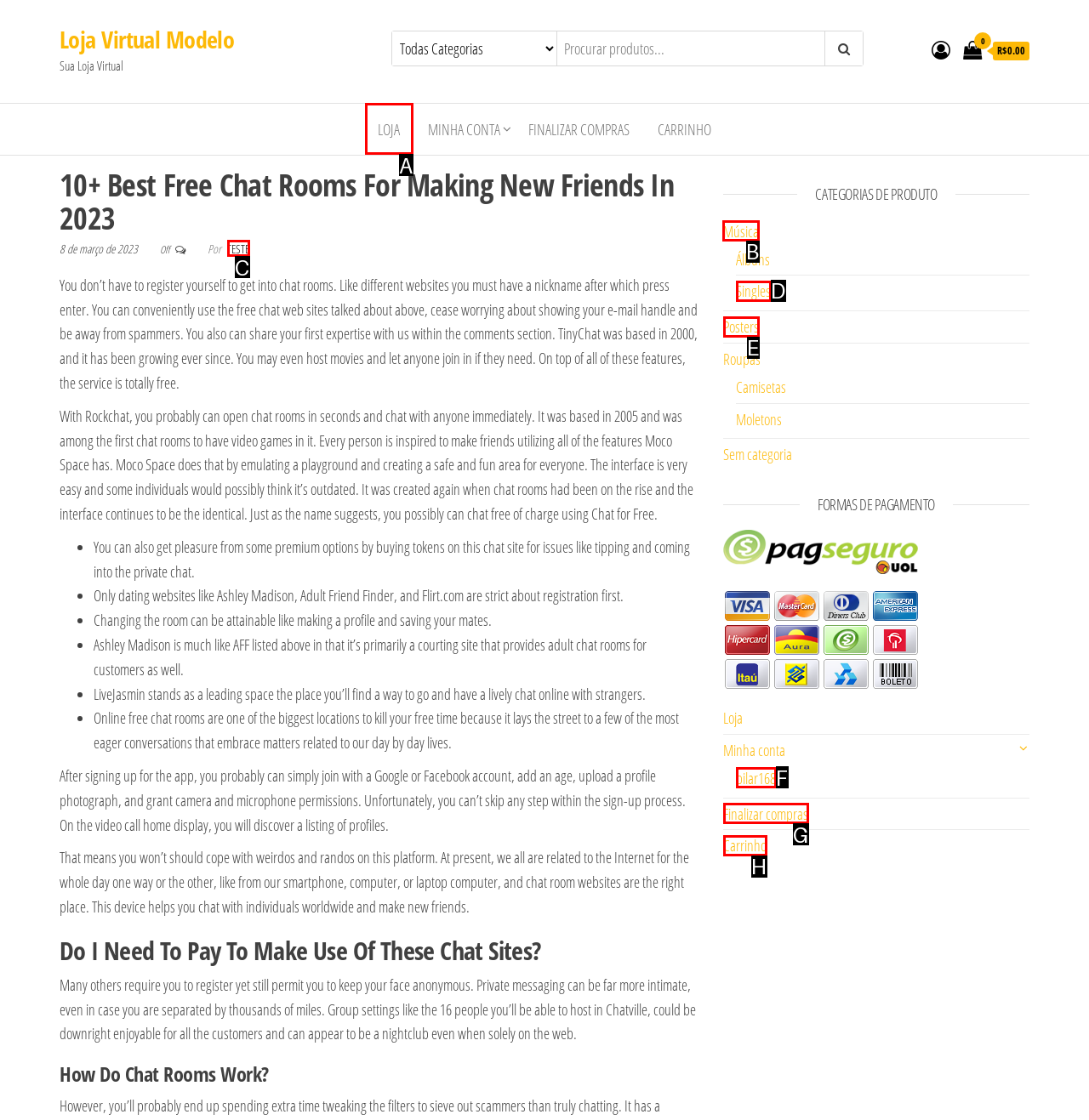Please indicate which option's letter corresponds to the task: Explore Música category by examining the highlighted elements in the screenshot.

B